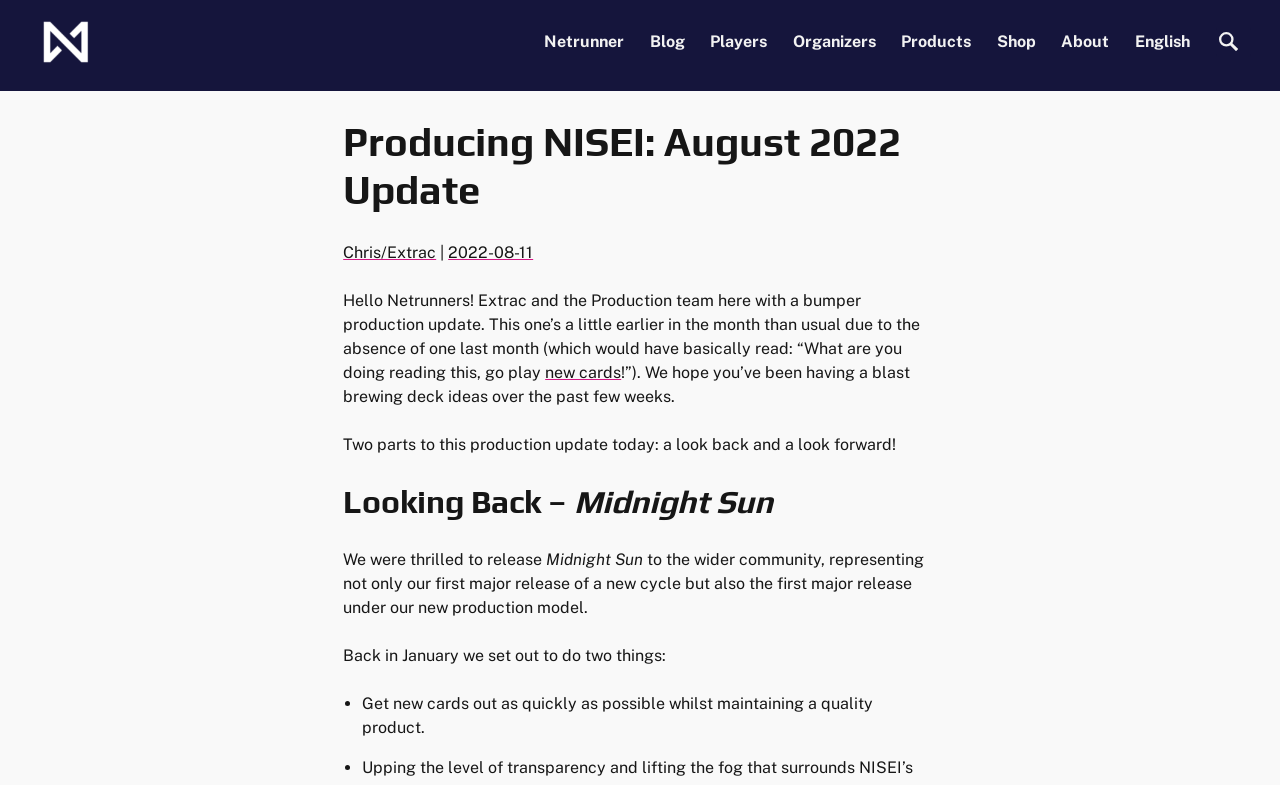Find the bounding box coordinates for the UI element whose description is: "Organizers". The coordinates should be four float numbers between 0 and 1, in the format [left, top, right, bottom].

[0.609, 0.035, 0.694, 0.073]